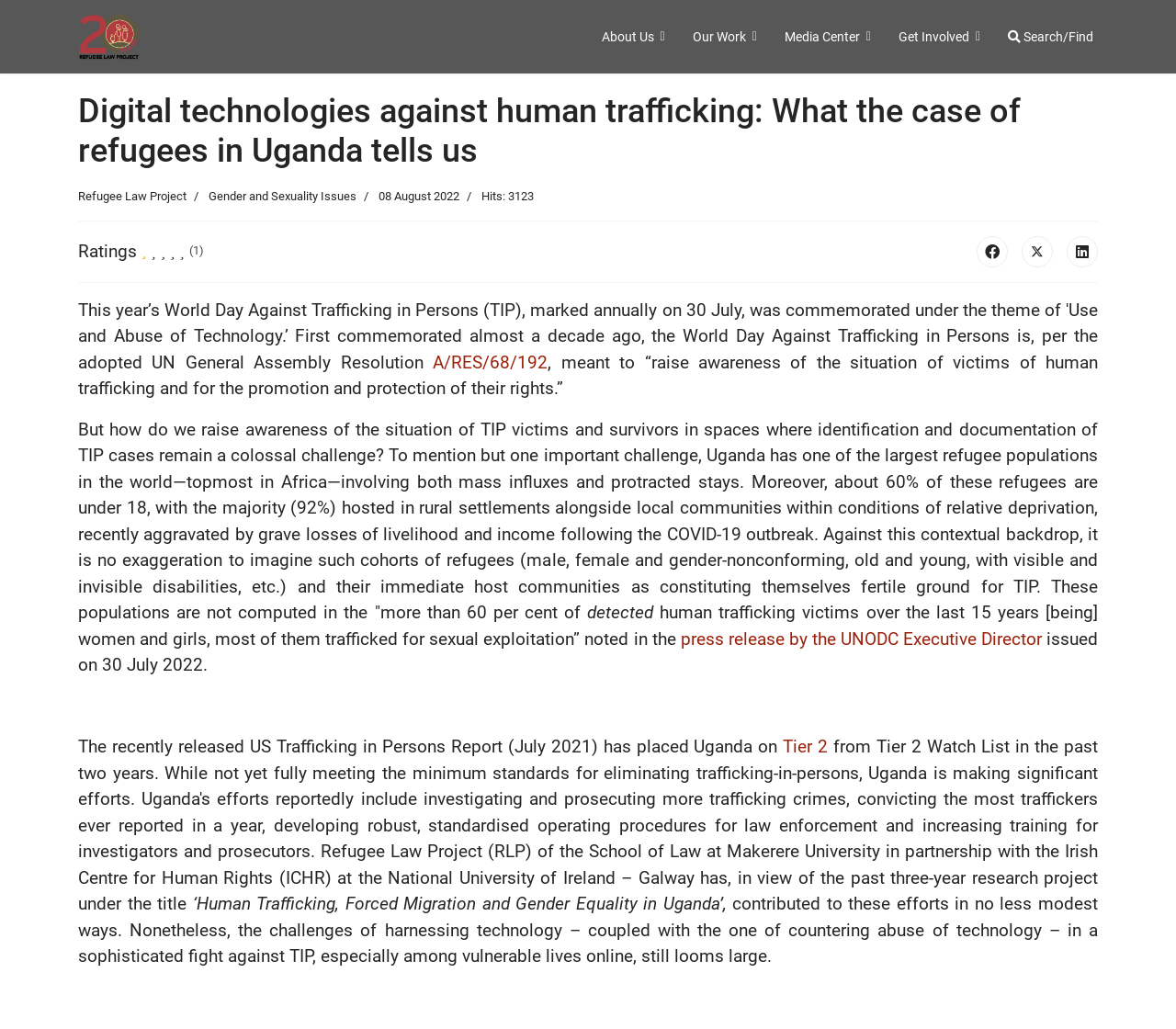Locate and provide the bounding box coordinates for the HTML element that matches this description: "Get Involved".

[0.752, 0.0, 0.845, 0.071]